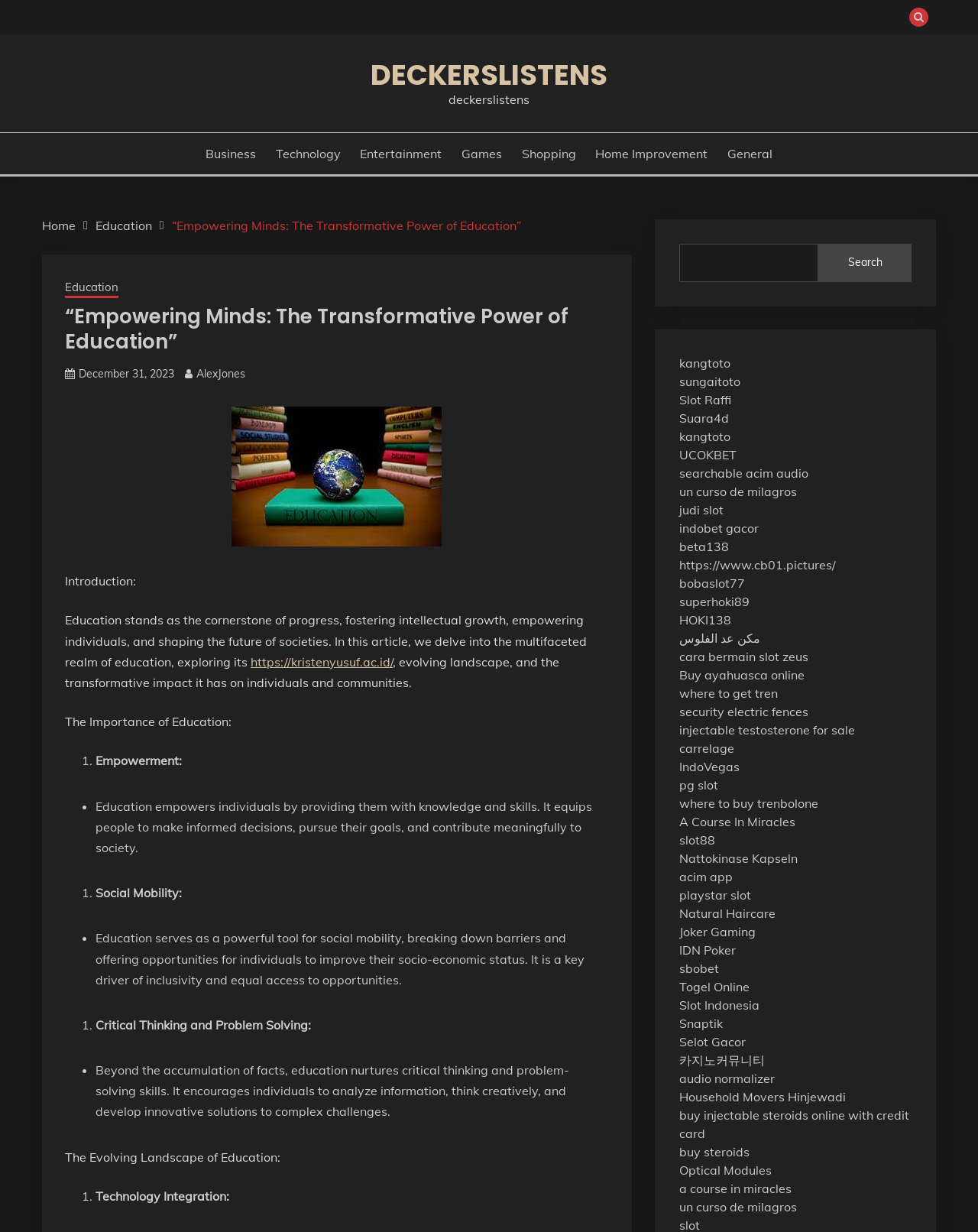What is the main topic of the article?
Please give a detailed and elaborate explanation in response to the question.

Based on the webpage content, the main topic of the article is education, as indicated by the heading '“Empowering Minds: The Transformative Power of Education”' and the text 'Education stands as the cornerstone of progress, fostering intellectual growth, empowering individuals, and shaping the future of societies.'